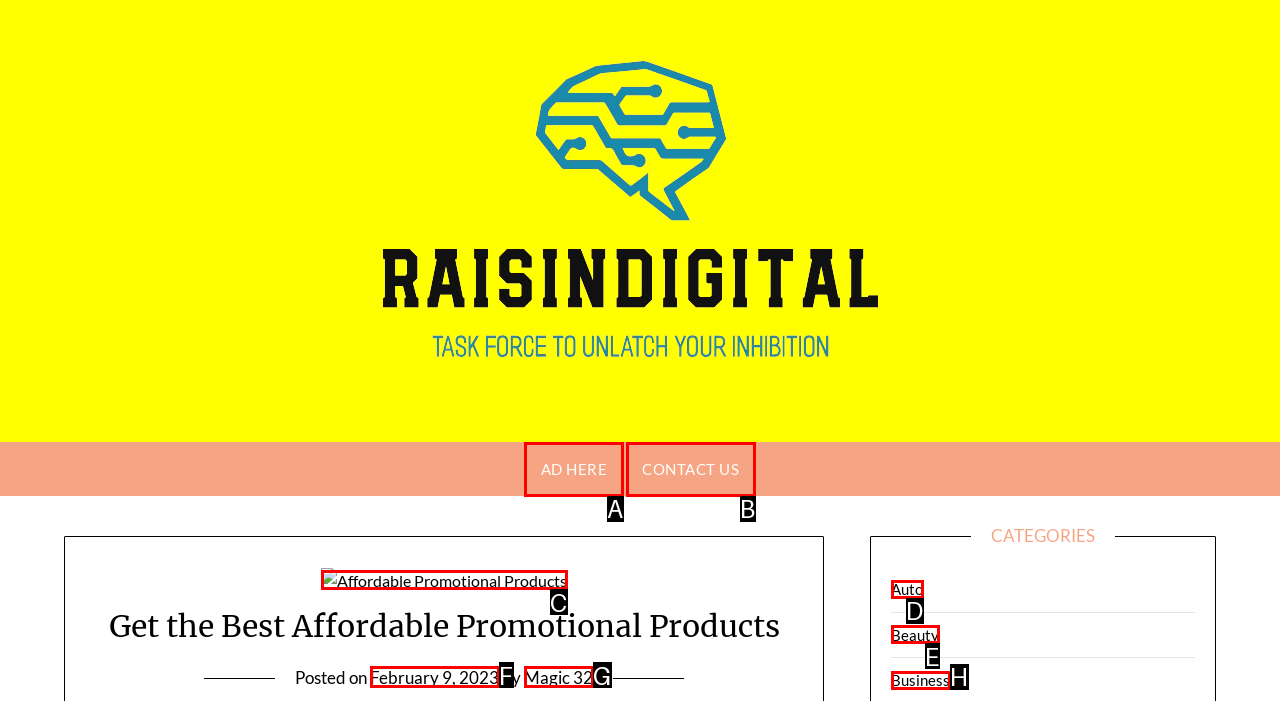Choose the letter of the option that needs to be clicked to perform the task: Visit the 'About' page. Answer with the letter.

None